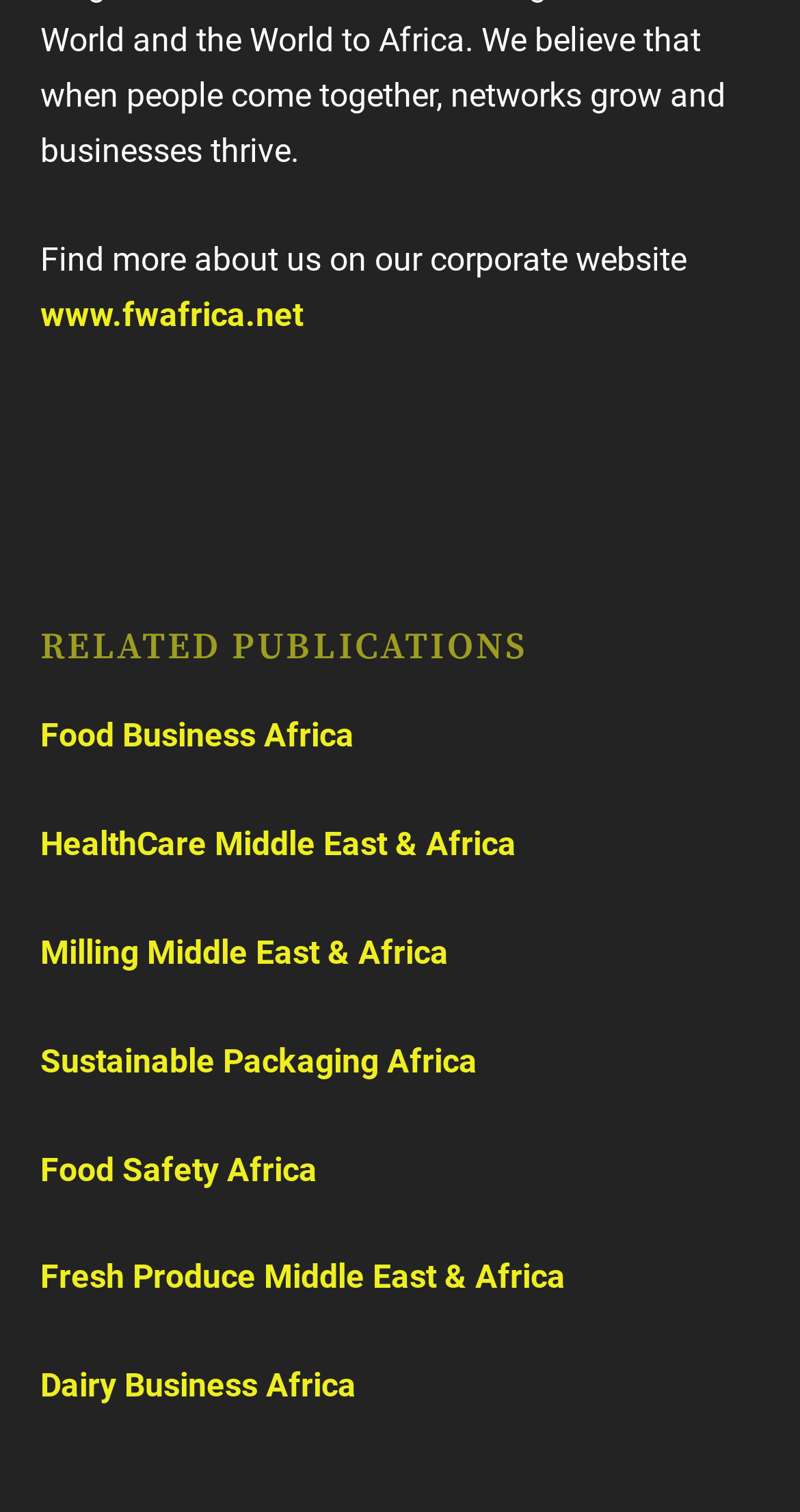Find the bounding box coordinates for the HTML element described as: "www.fwafrica.net". The coordinates should consist of four float values between 0 and 1, i.e., [left, top, right, bottom].

[0.05, 0.196, 0.378, 0.221]